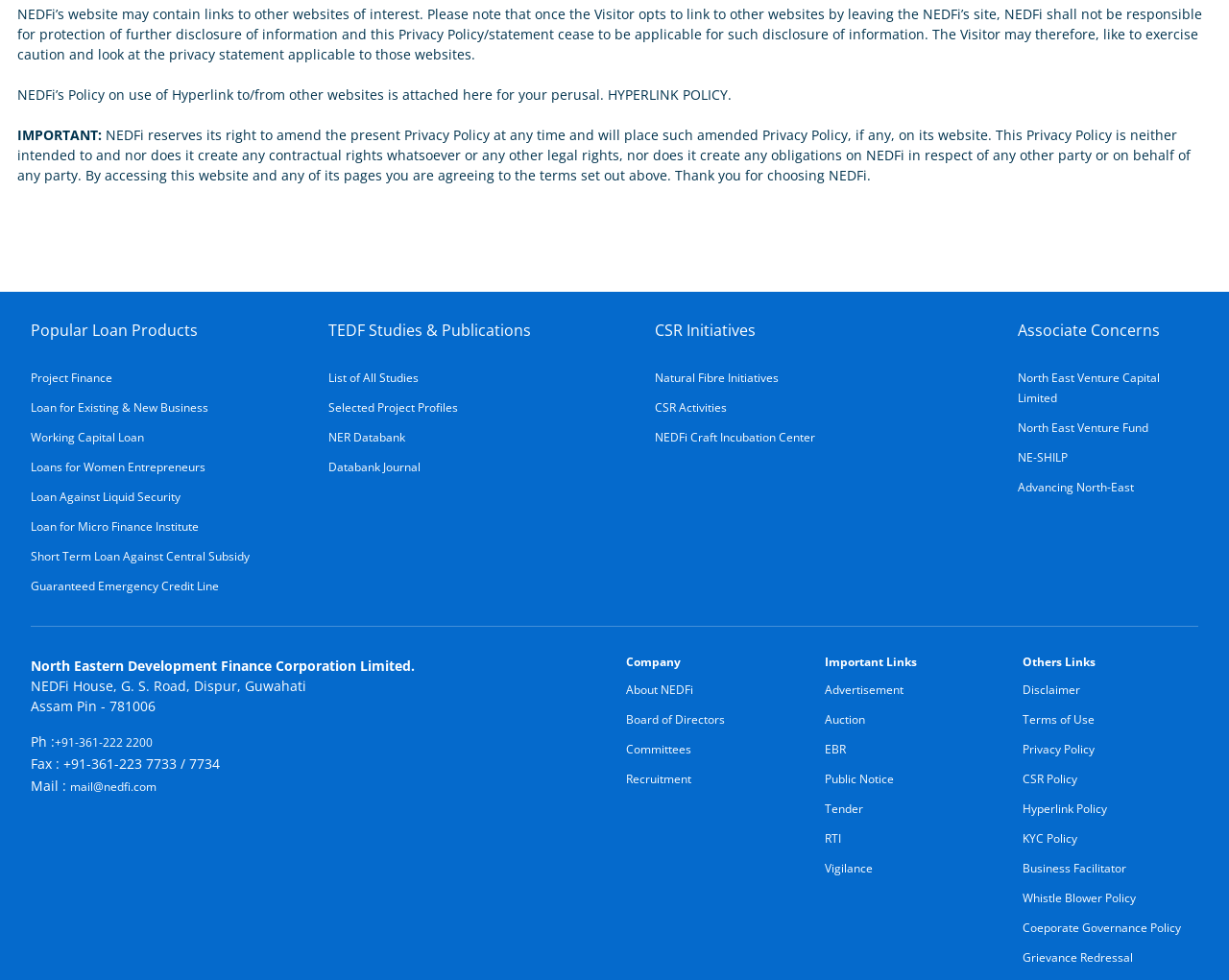Please identify the bounding box coordinates of the element that needs to be clicked to perform the following instruction: "Read Disclaimer".

[0.832, 0.695, 0.879, 0.712]